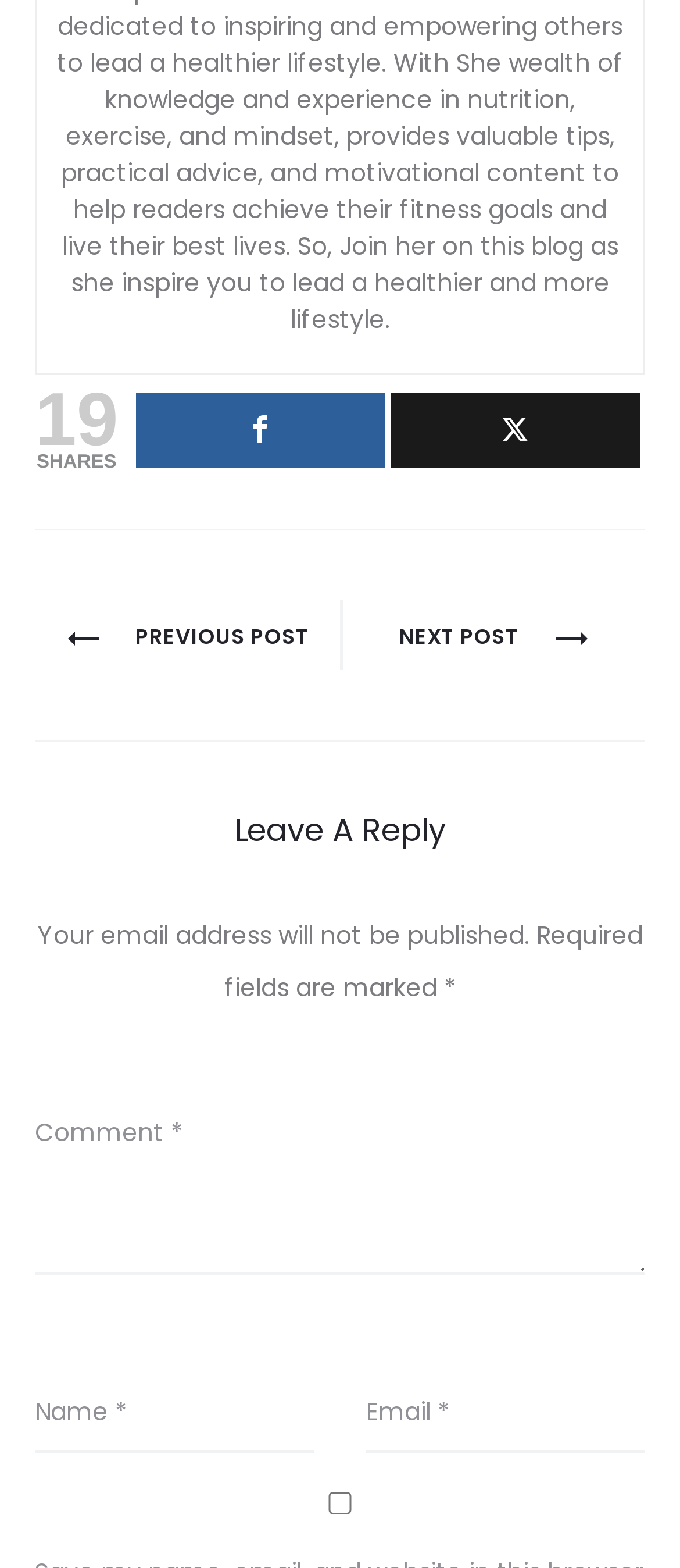Can you find the bounding box coordinates for the element that needs to be clicked to execute this instruction: "Click the Share button"? The coordinates should be given as four float numbers between 0 and 1, i.e., [left, top, right, bottom].

[0.2, 0.249, 0.566, 0.297]